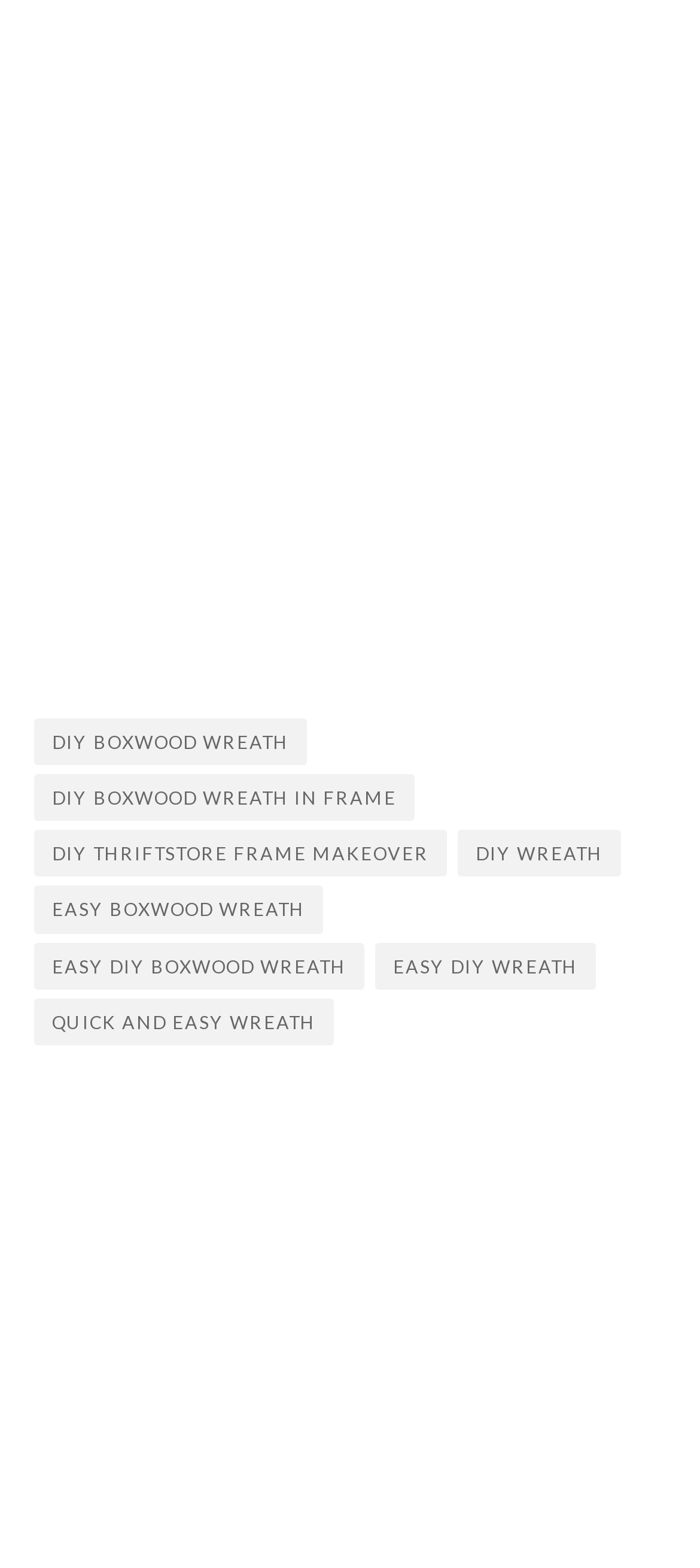Please determine the bounding box coordinates of the clickable area required to carry out the following instruction: "visit DIY THRIFTSTORE FRAME MAKEOVER". The coordinates must be four float numbers between 0 and 1, represented as [left, top, right, bottom].

[0.049, 0.529, 0.639, 0.559]